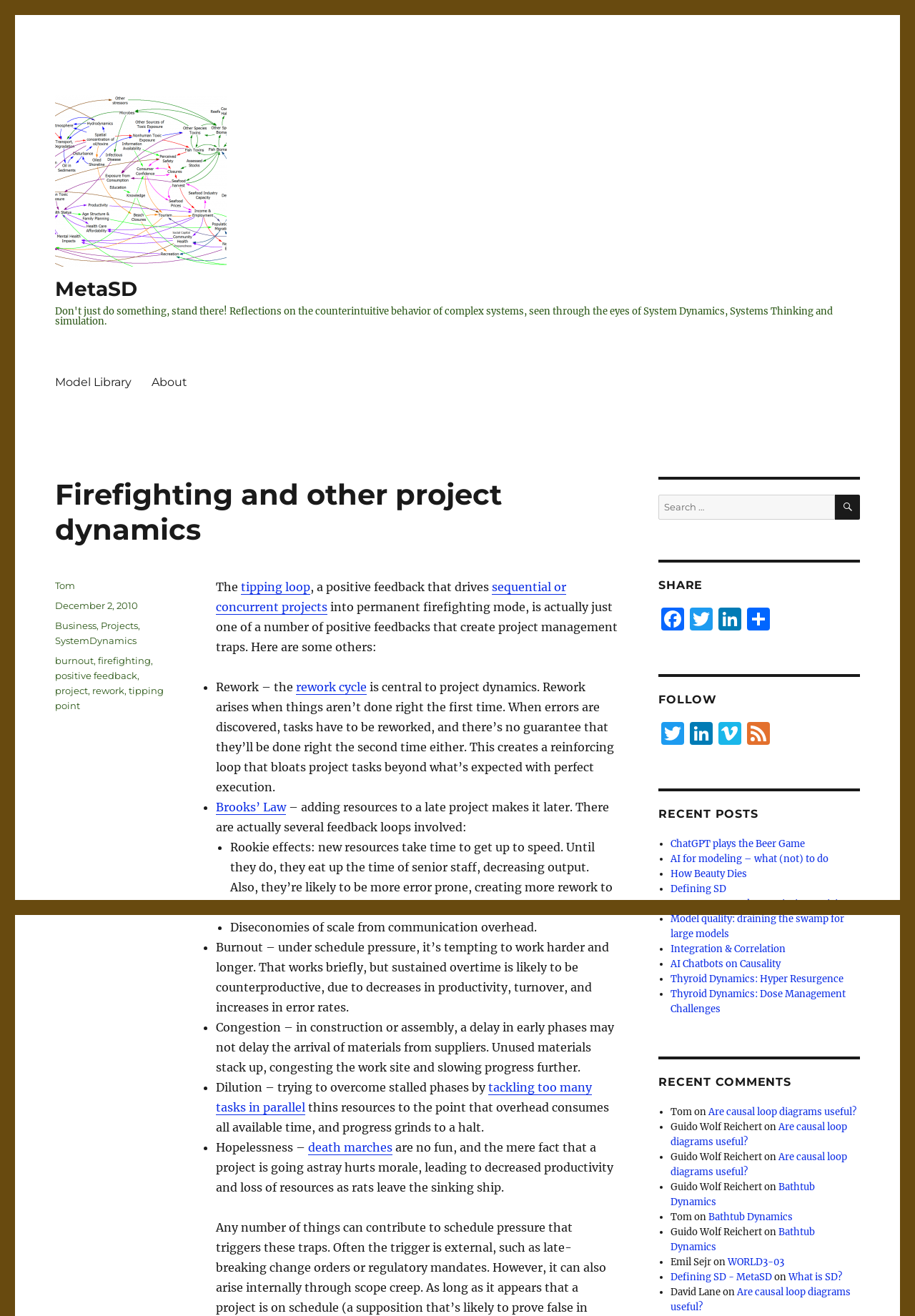Review the image closely and give a comprehensive answer to the question: What is the tipping loop?

The tipping loop is described in the webpage as 'a positive feedback that drives sequential or concurrent projects into permanent firefighting mode', which means it is a type of positive feedback.